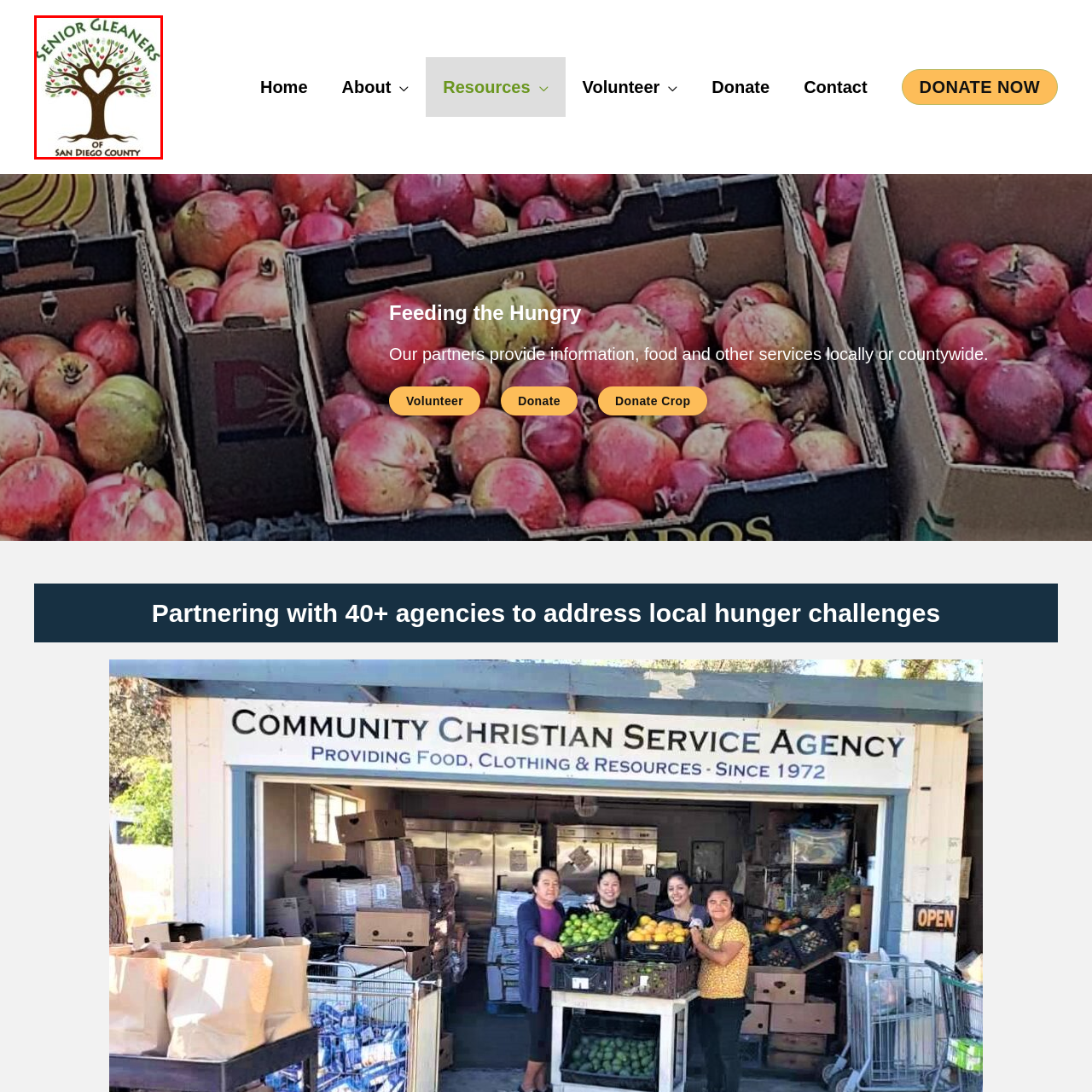What is the local focus of Senior Gleaners?
View the image highlighted by the red bounding box and provide your answer in a single word or a brief phrase.

San Diego County